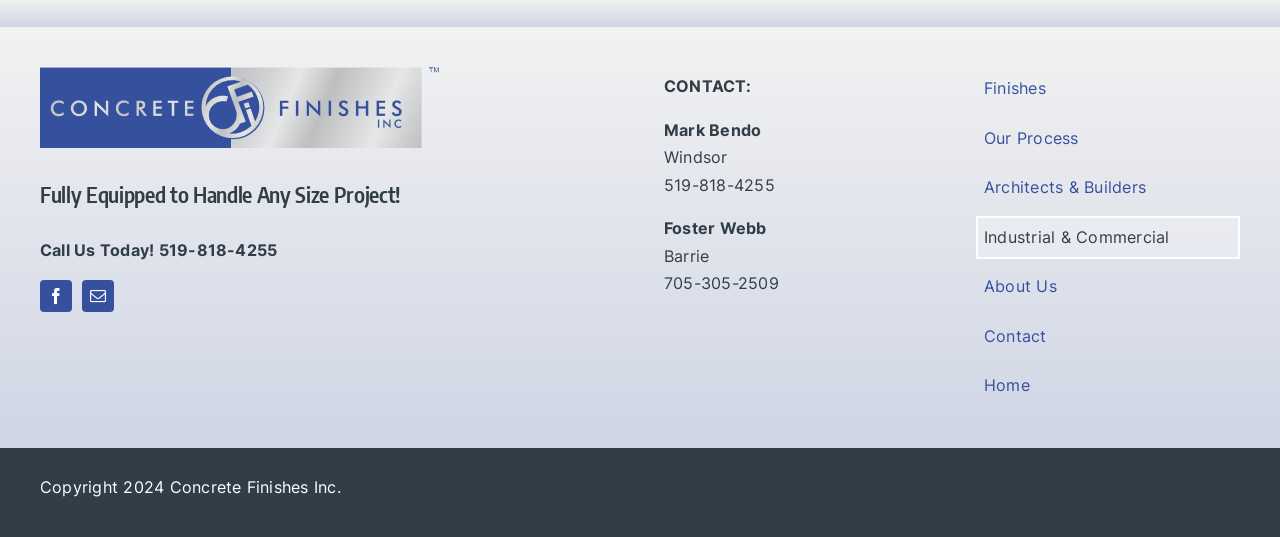Please specify the coordinates of the bounding box for the element that should be clicked to carry out this instruction: "Call the phone number". The coordinates must be four float numbers between 0 and 1, formatted as [left, top, right, bottom].

[0.031, 0.446, 0.217, 0.484]